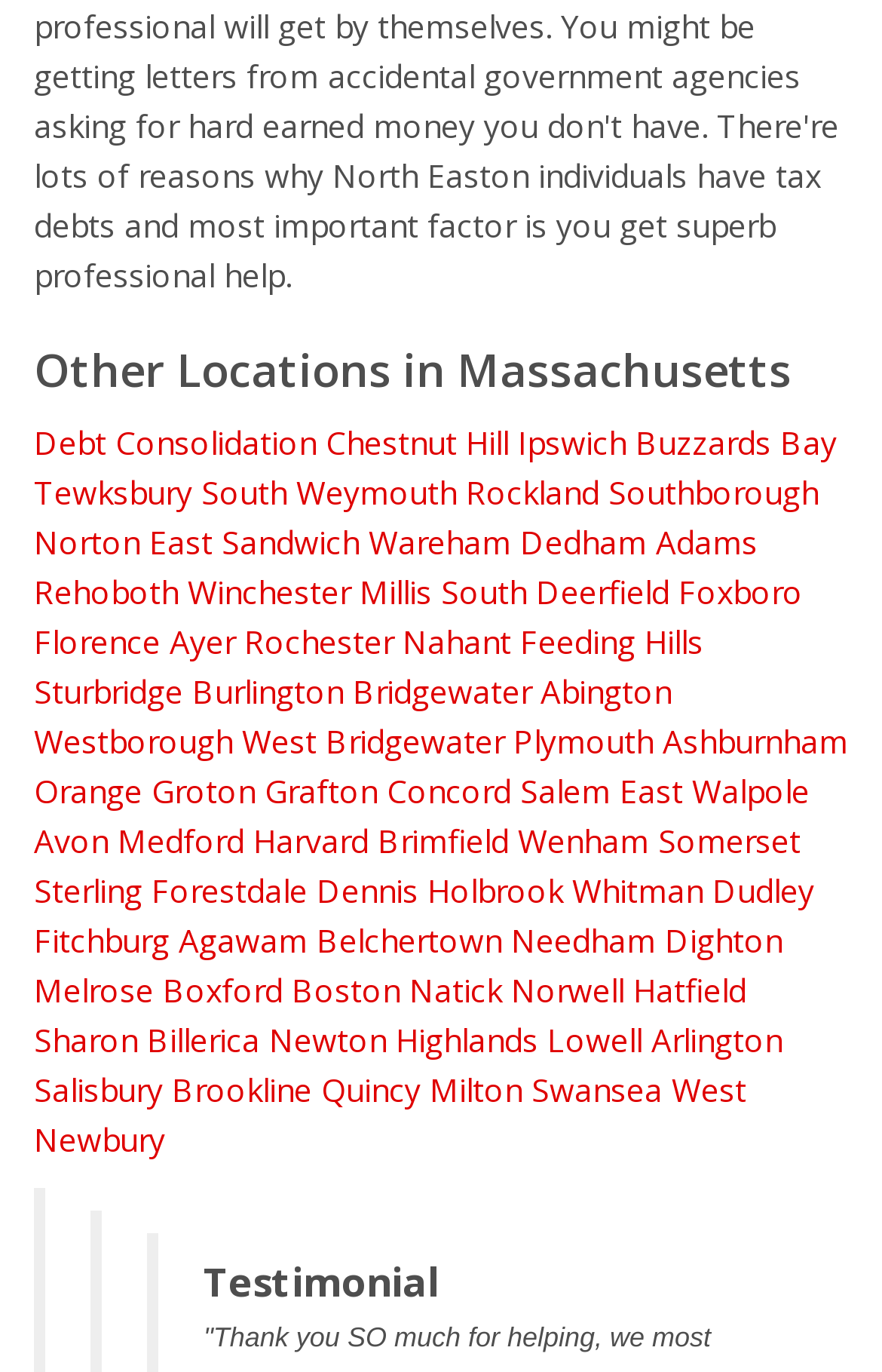Reply to the question with a single word or phrase:
What is the first location listed?

Debt Consolidation